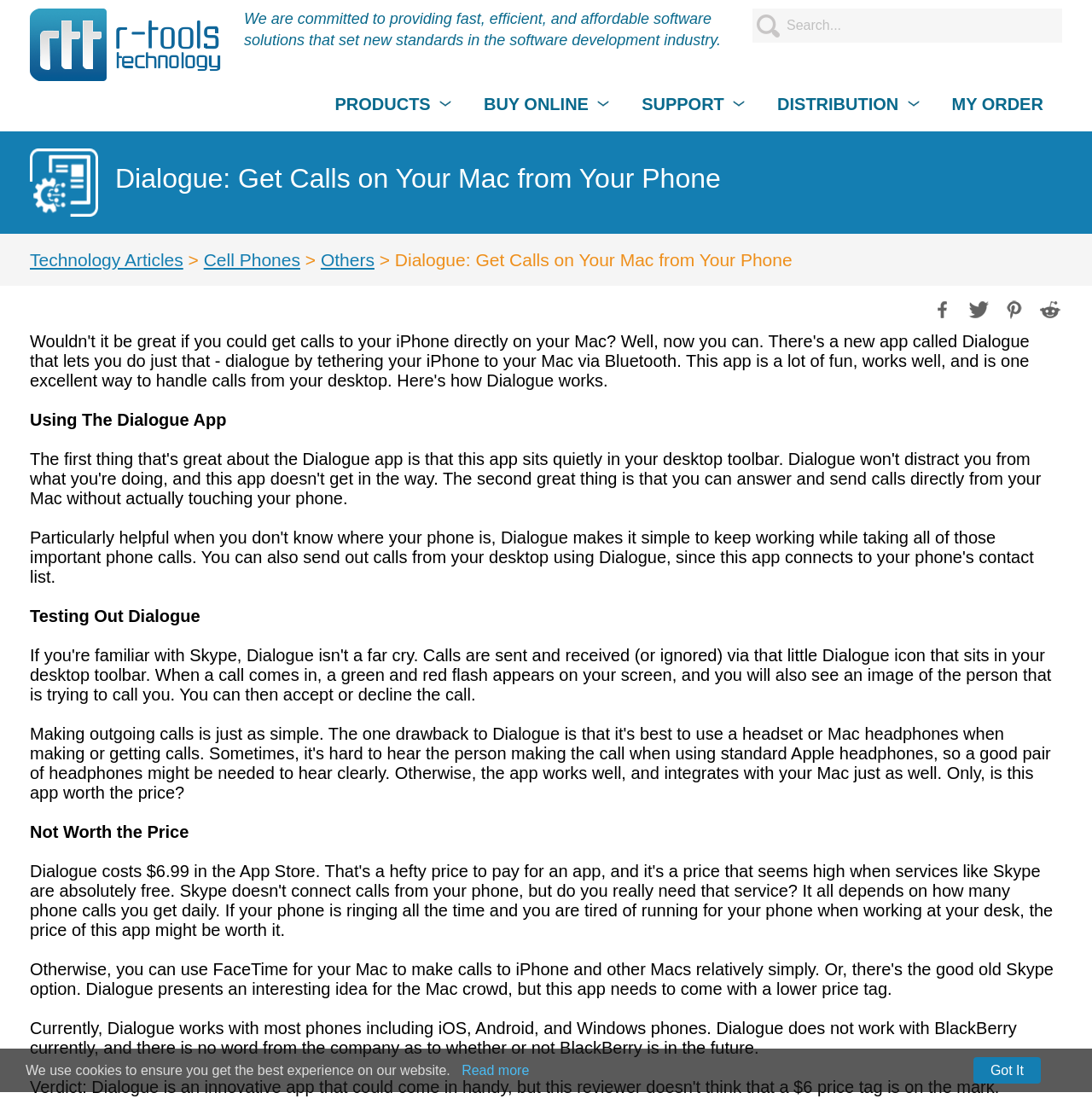Determine the bounding box coordinates of the region to click in order to accomplish the following instruction: "Read Technology Articles". Provide the coordinates as four float numbers between 0 and 1, specifically [left, top, right, bottom].

[0.027, 0.224, 0.168, 0.242]